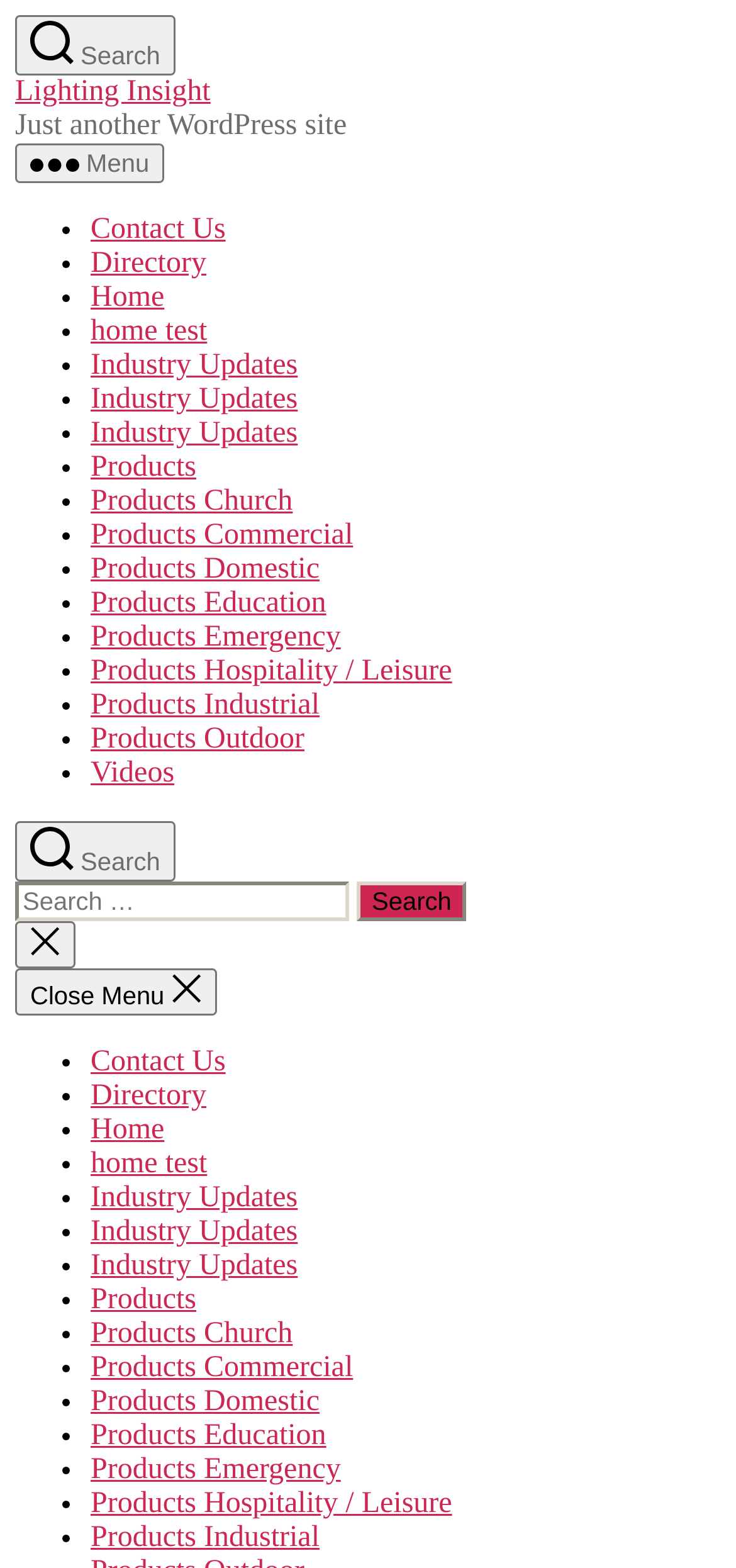What is the purpose of the 'Search' button?
Please give a detailed answer to the question using the information shown in the image.

The 'Search' button is located at the top right corner of the page, and it is likely to be used to search for specific content within the website, as it is a common functionality found in many websites.